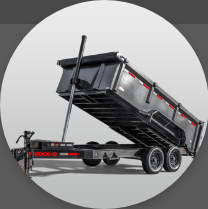Convey all the details present in the image.

This image features a heavy-duty, black dump trailer posed at an angle that showcases its robust design and functionality. The trailer is positioned in a raised state, indicating it is ready for unloading. It features a durable construction with red accents that highlight its sturdy frame. The wheelbase is designed for stability, making it suitable for various hauling needs. This type of trailer is typically used for transporting debris, construction materials, or similar loads, and it appears to be part of a rental service offering multiple rental duration options, including 24-hour, 48-hour, 72-hour, and 7-day rentals.